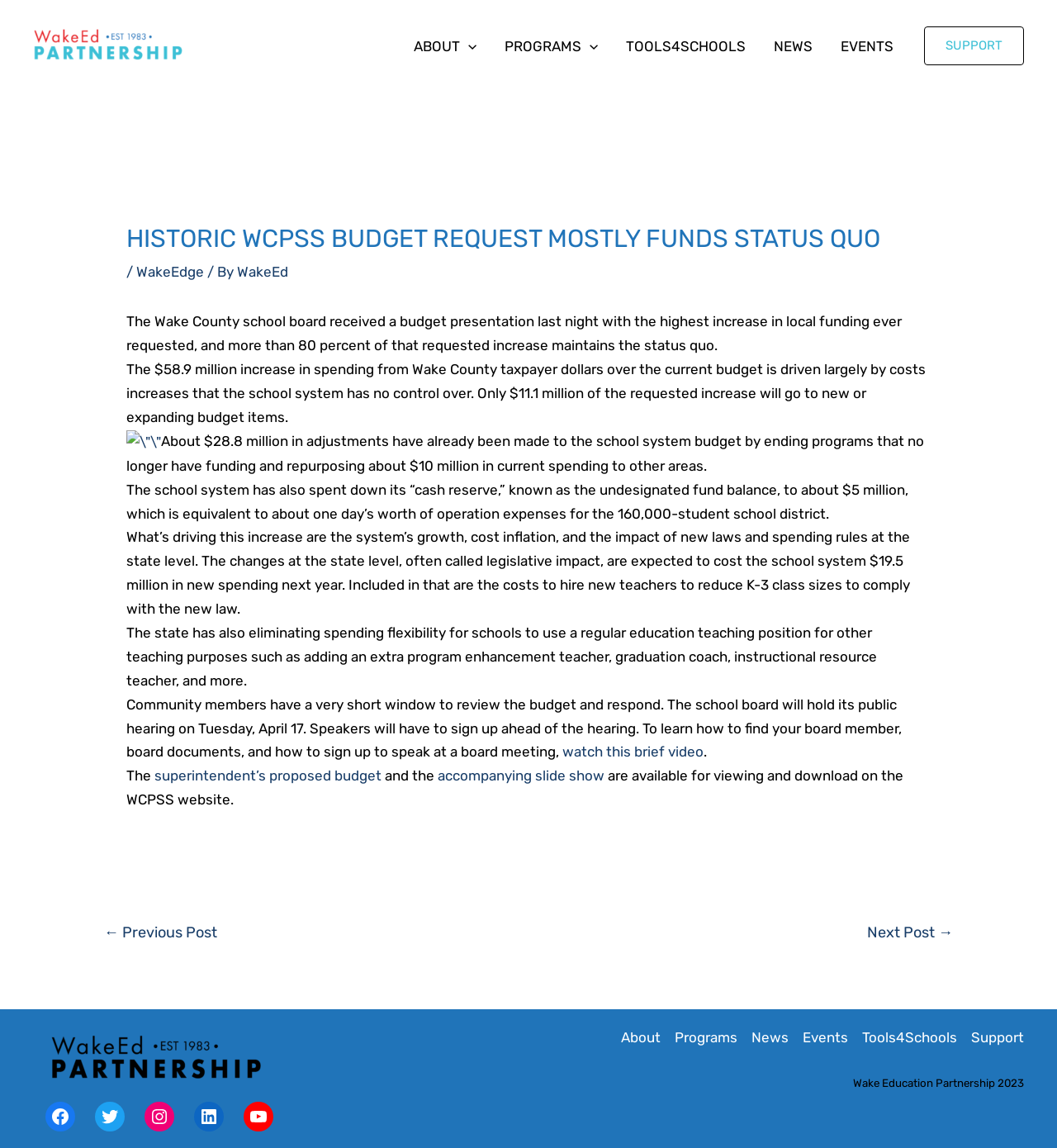Specify the bounding box coordinates of the element's region that should be clicked to achieve the following instruction: "Watch the brief video". The bounding box coordinates consist of four float numbers between 0 and 1, in the format [left, top, right, bottom].

[0.532, 0.648, 0.666, 0.662]